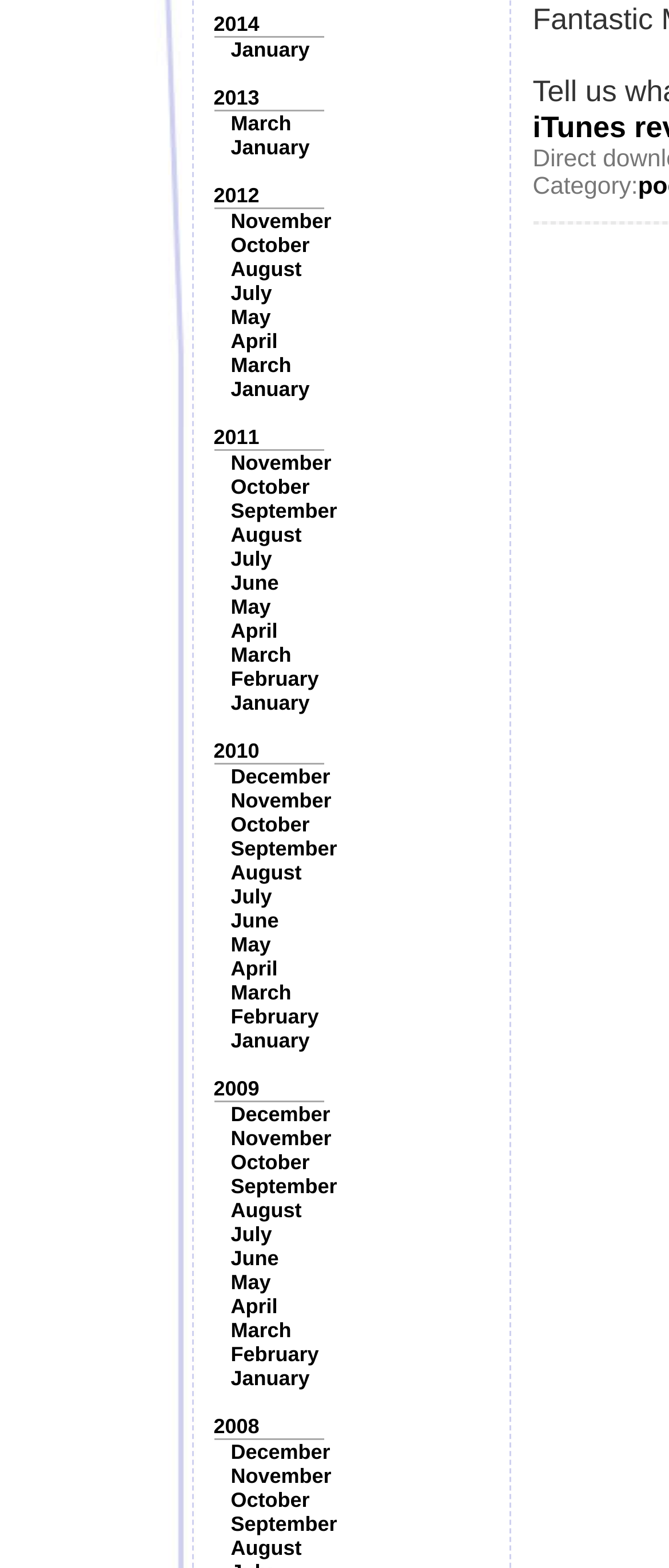Respond with a single word or phrase to the following question:
What is the category label next to?

StaticText